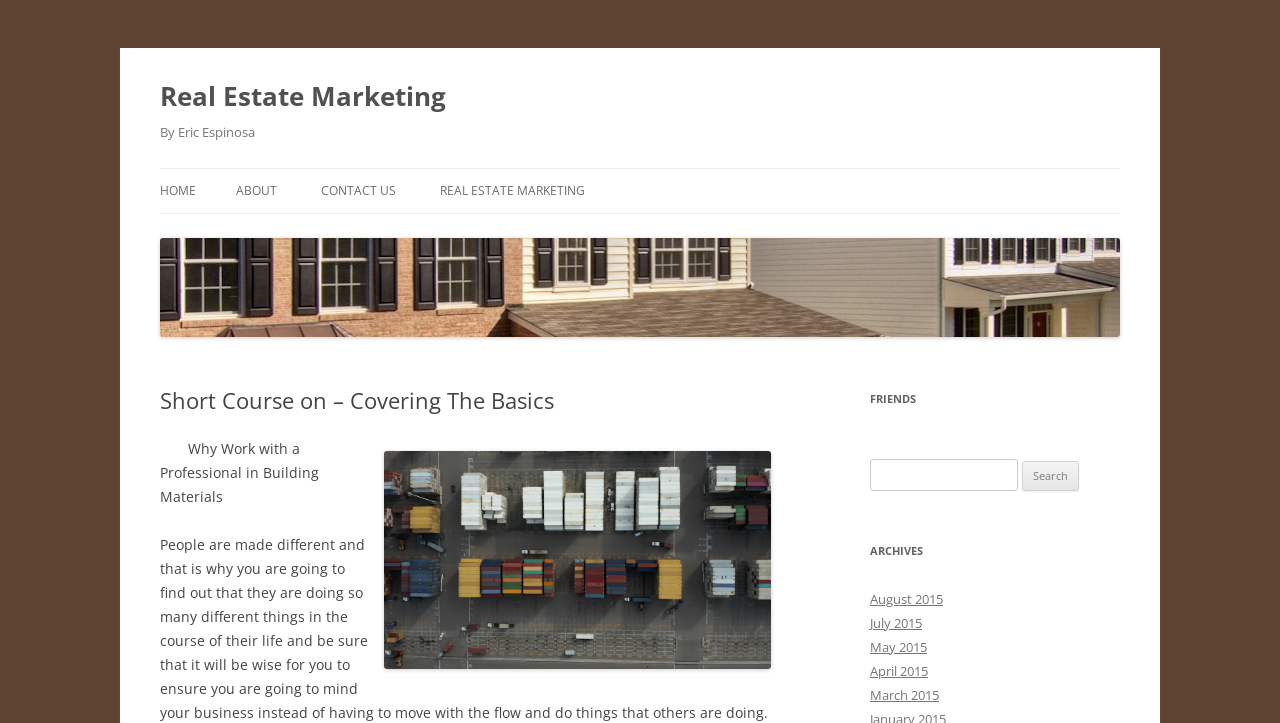Look at the image and give a detailed response to the following question: What is the purpose of the search bar?

The search bar is located on the right side of the webpage and contains a textbox and a search button. The purpose of the search bar is to allow users to search for specific content on the website.